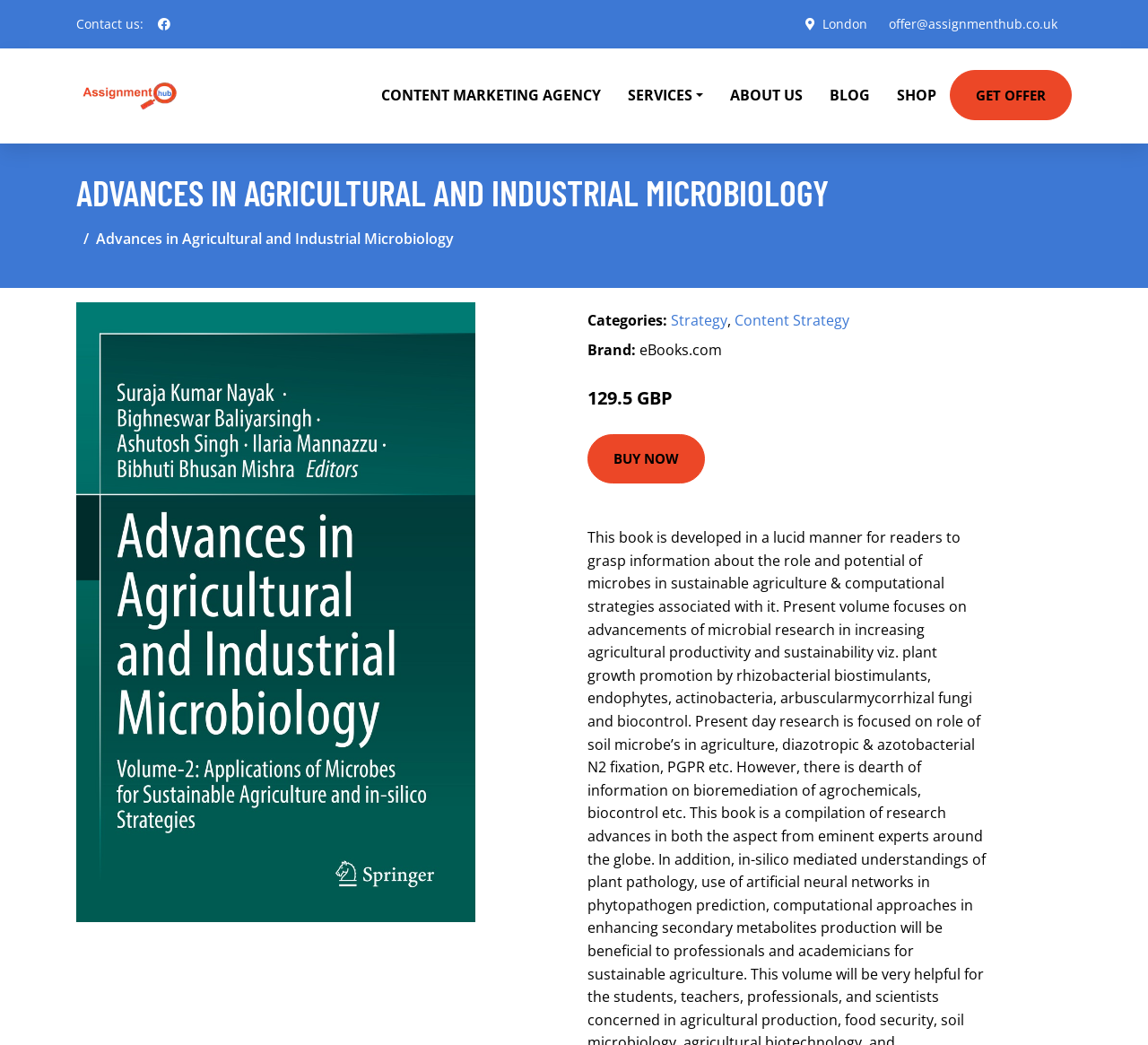What are the categories of the book 'Advances in Agricultural and Industrial Microbiology'?
Give a detailed and exhaustive answer to the question.

The categories of the book can be found in the links 'Strategy' and 'Content Strategy' which are located below the StaticText element 'Categories:', indicating that the book belongs to these two categories.